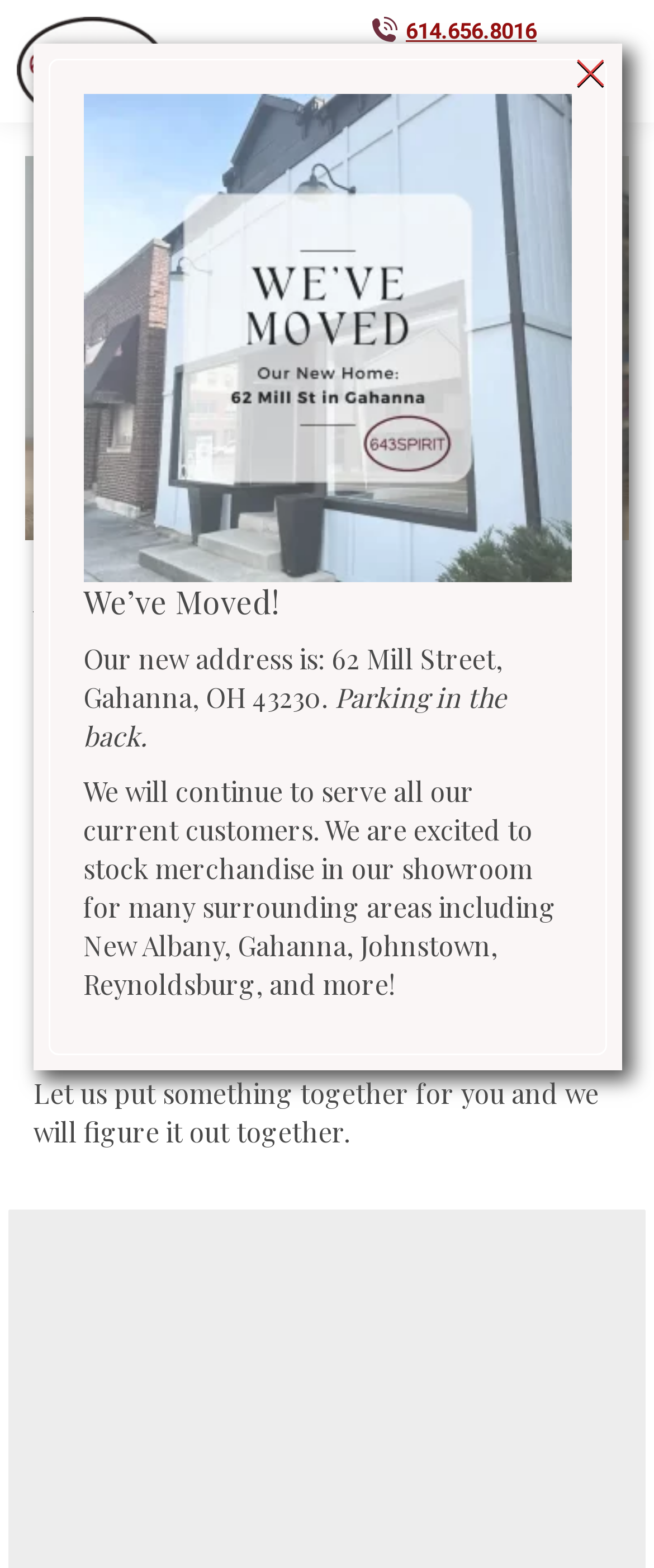Please respond to the question with a concise word or phrase:
What is the new address of the company?

62 Mill Street, Gahanna, OH 43230